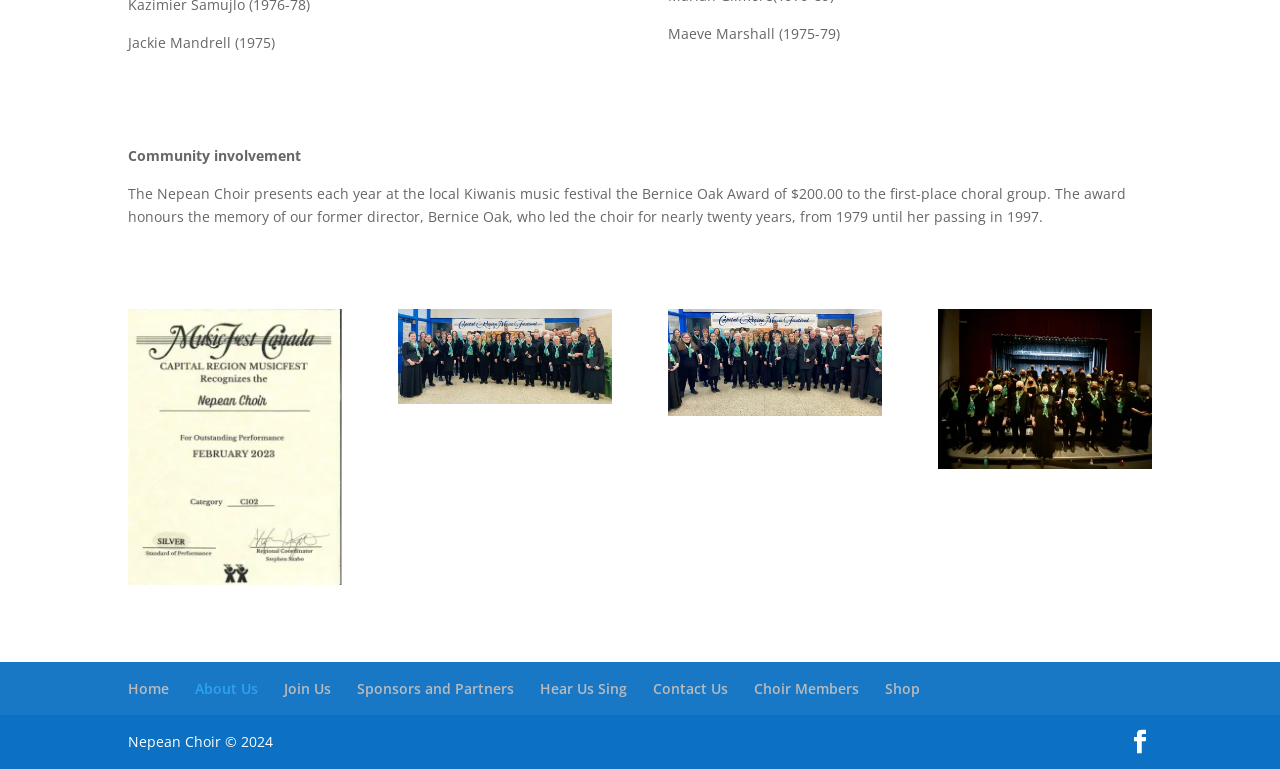From the screenshot, find the bounding box of the UI element matching this description: "Sponsors and Partners". Supply the bounding box coordinates in the form [left, top, right, bottom], each a float between 0 and 1.

[0.279, 0.882, 0.402, 0.907]